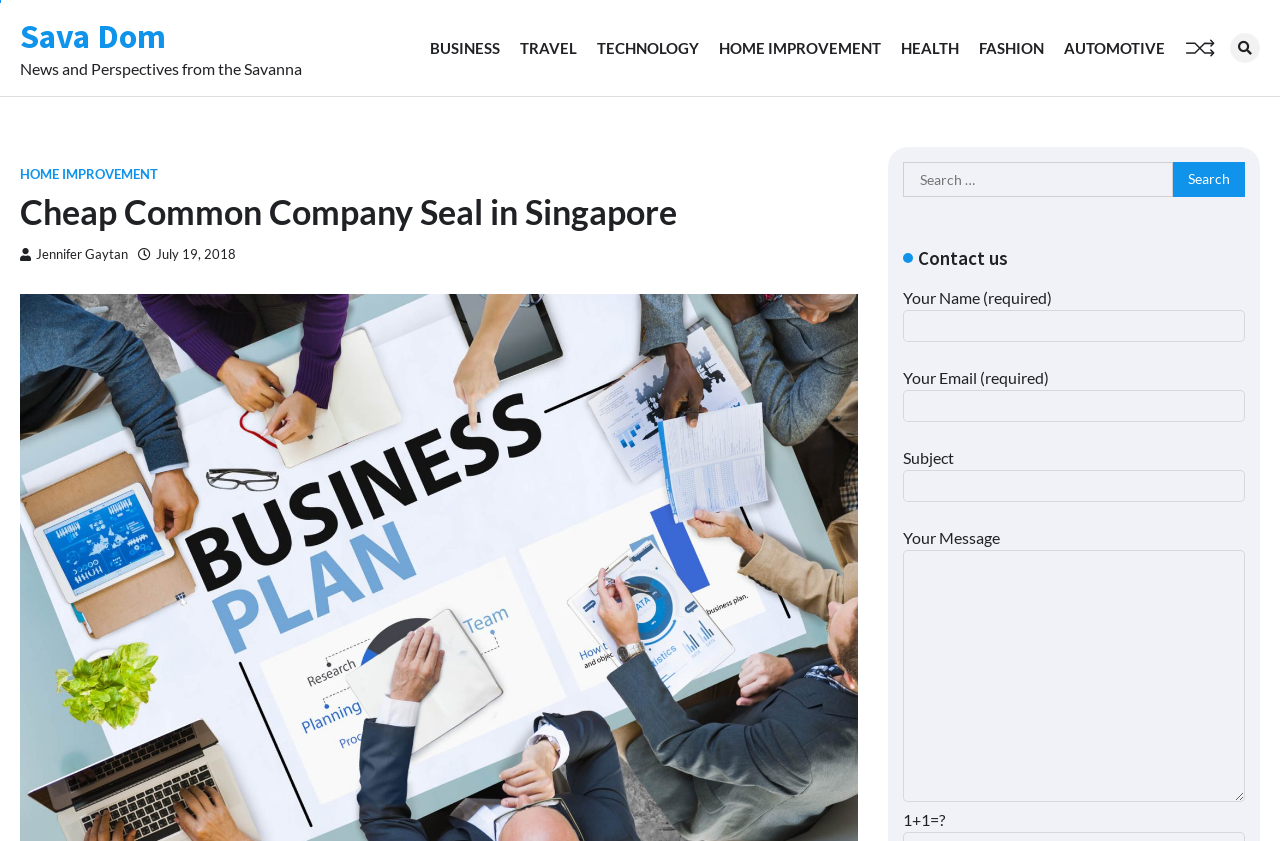Please determine the bounding box coordinates for the element that should be clicked to follow these instructions: "Search for something".

[0.705, 0.192, 0.973, 0.234]